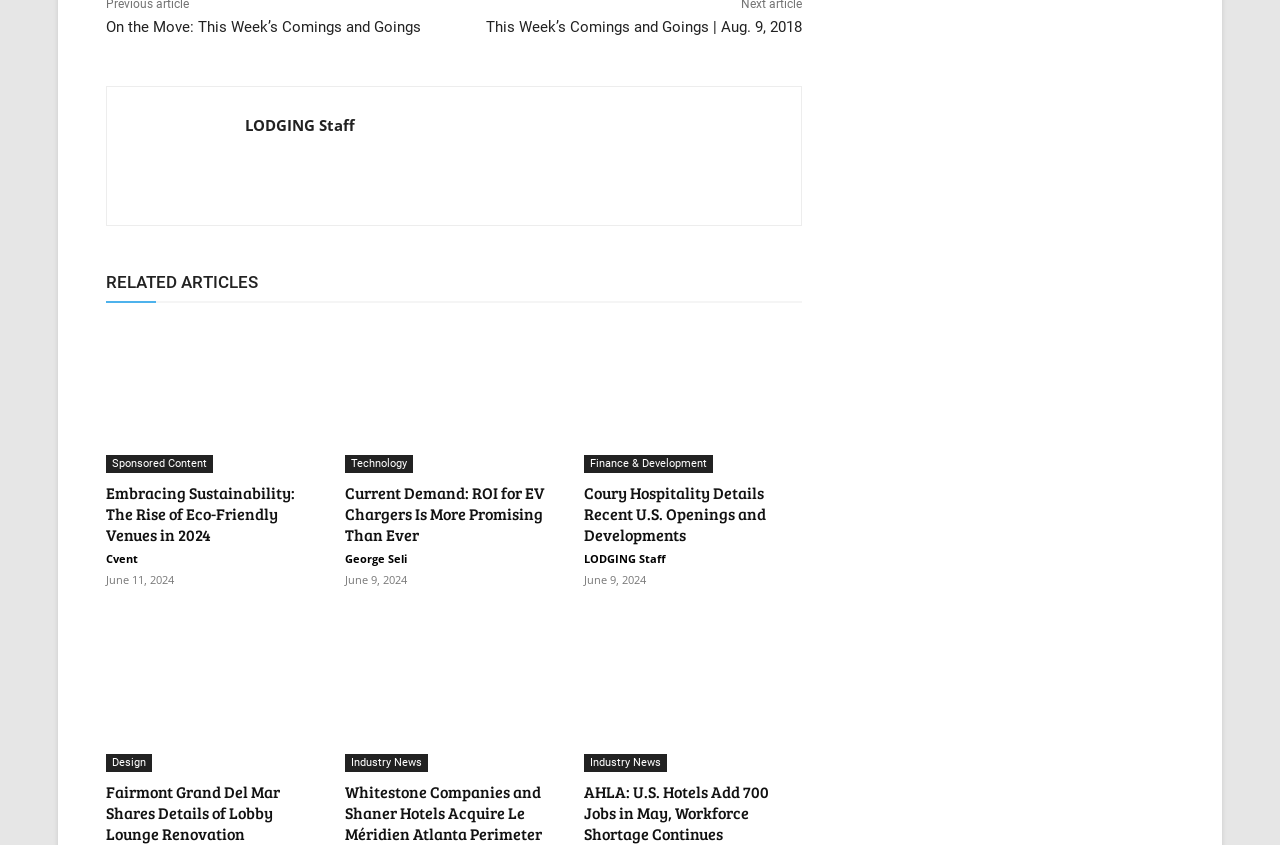Identify the bounding box coordinates of the area you need to click to perform the following instruction: "Read news about AHLA: U.S. Hotels Add 700 Jobs in May, Workforce Shortage Continues".

[0.456, 0.736, 0.627, 0.914]